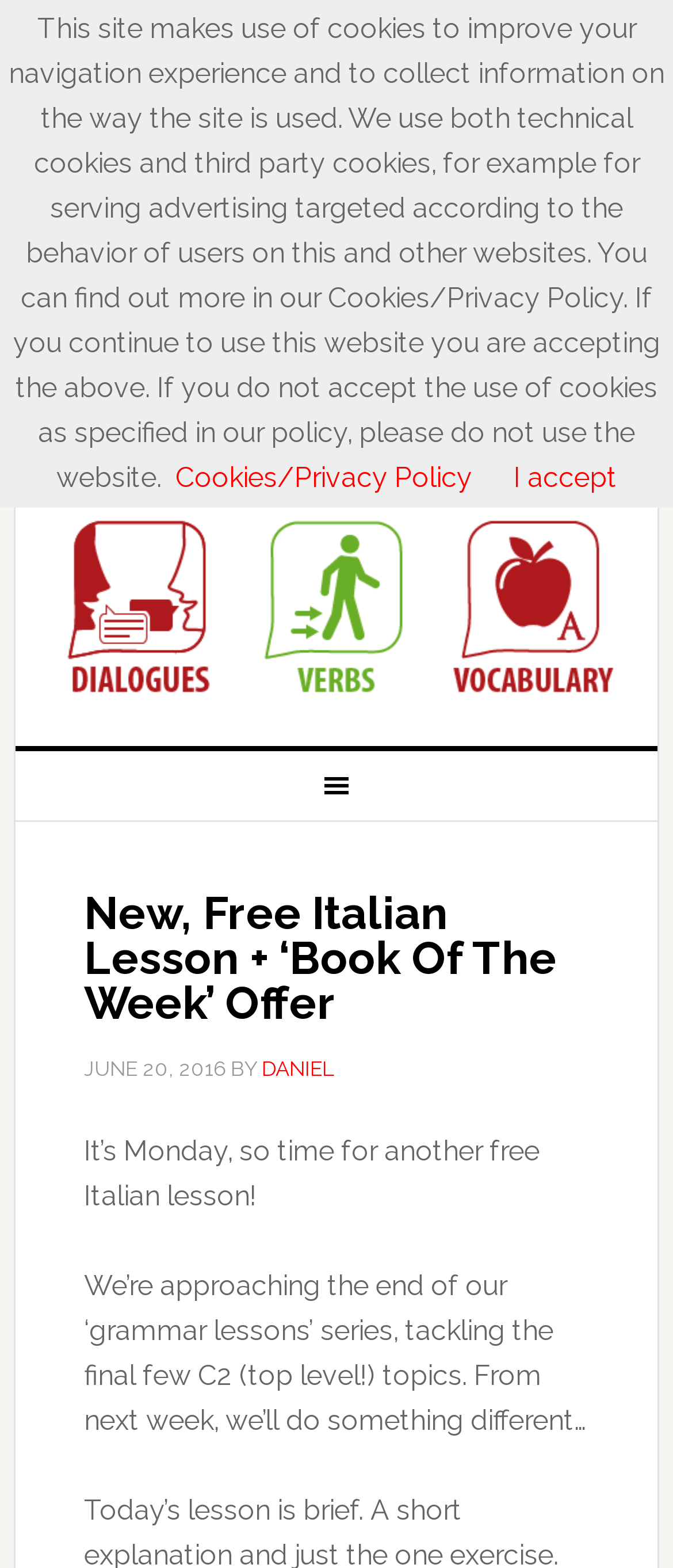Determine the bounding box coordinates for the UI element with the following description: "Daniel". The coordinates should be four float numbers between 0 and 1, represented as [left, top, right, bottom].

[0.389, 0.674, 0.497, 0.689]